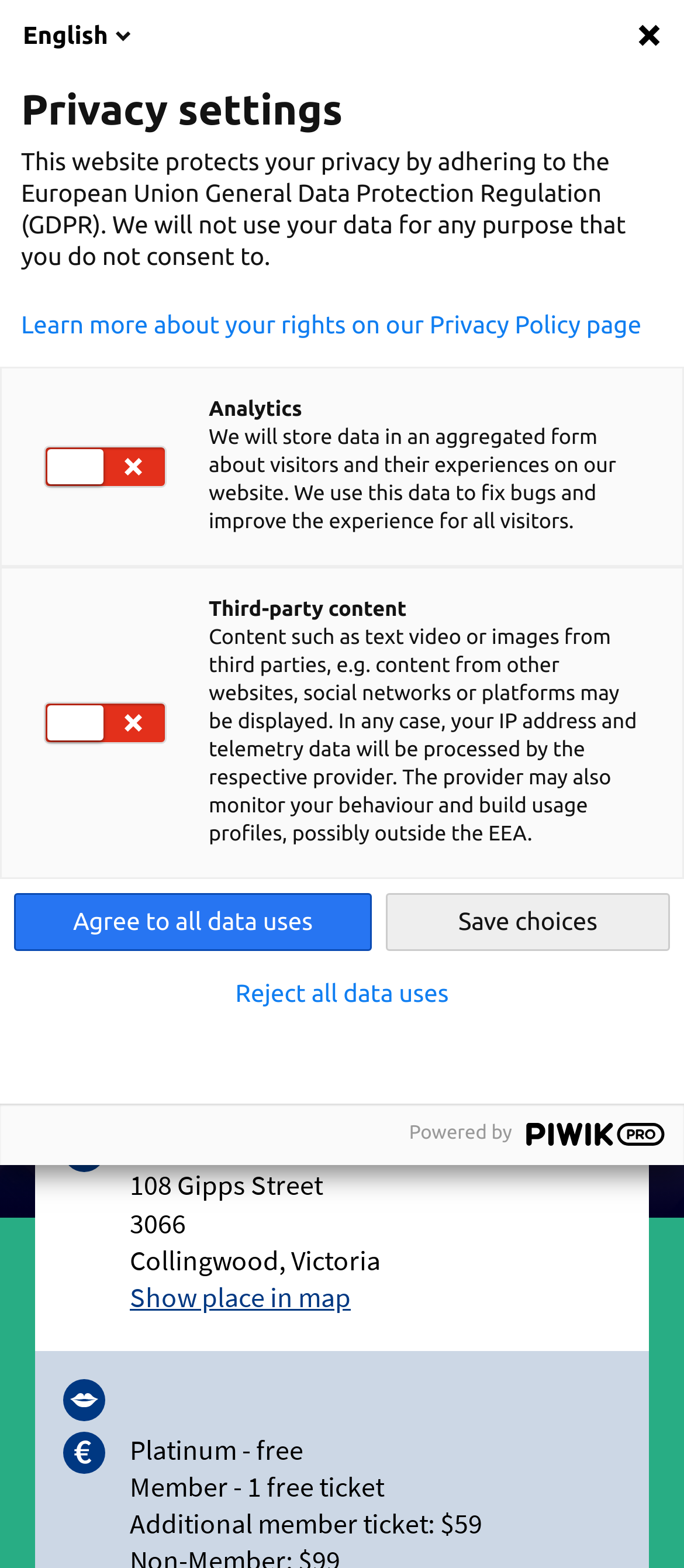Based on the image, provide a detailed and complete answer to the question: 
What is the event type?

I inferred the event type by analyzing the root element's text 'MEL | 2022 Melbourne New Year's Reception'. This suggests that the event is a New Year's Reception.